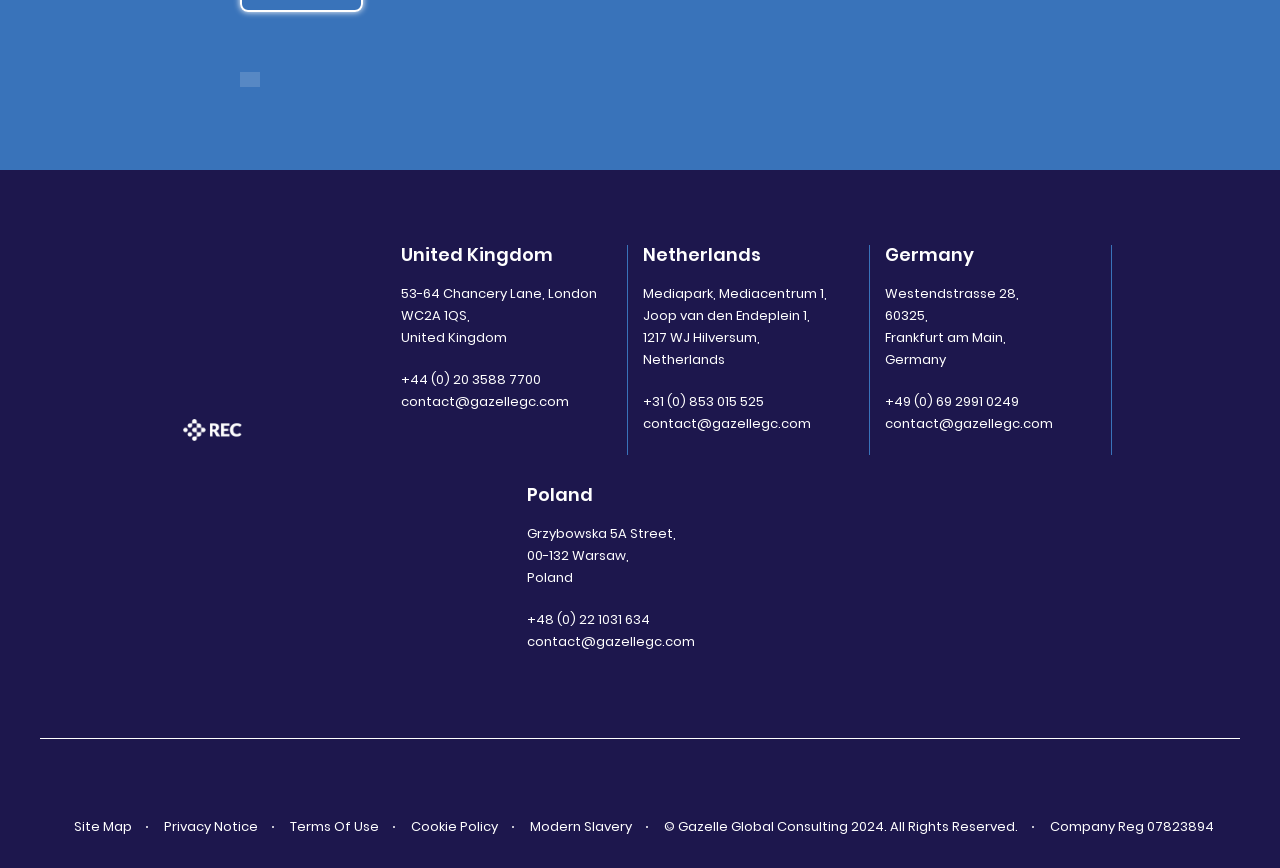Identify the coordinates of the bounding box for the element that must be clicked to accomplish the instruction: "Go to the Site Map".

[0.057, 0.942, 0.103, 0.964]